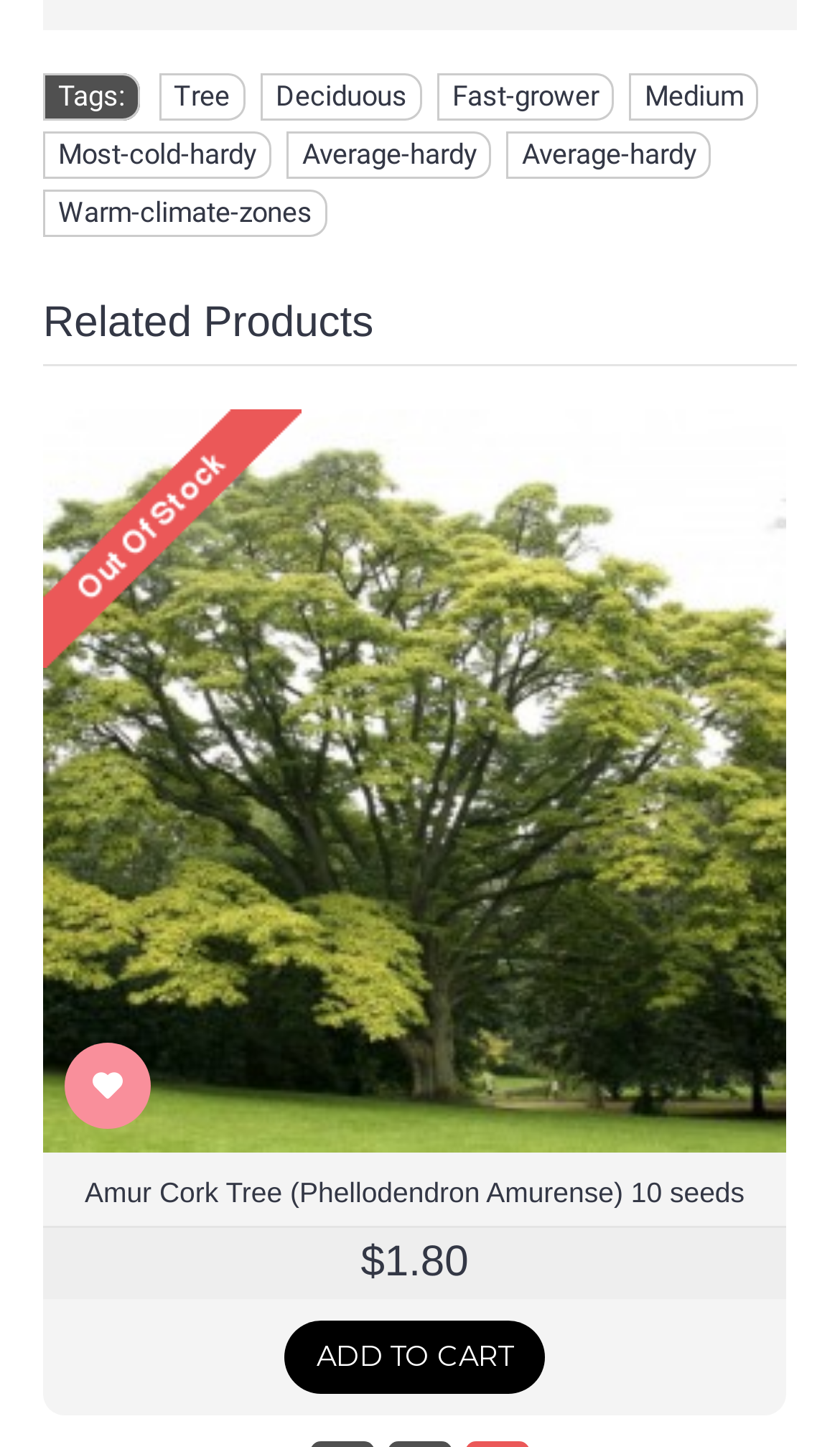Find the bounding box coordinates of the clickable area required to complete the following action: "Click on the 'Deciduous' link".

[0.31, 0.051, 0.502, 0.083]